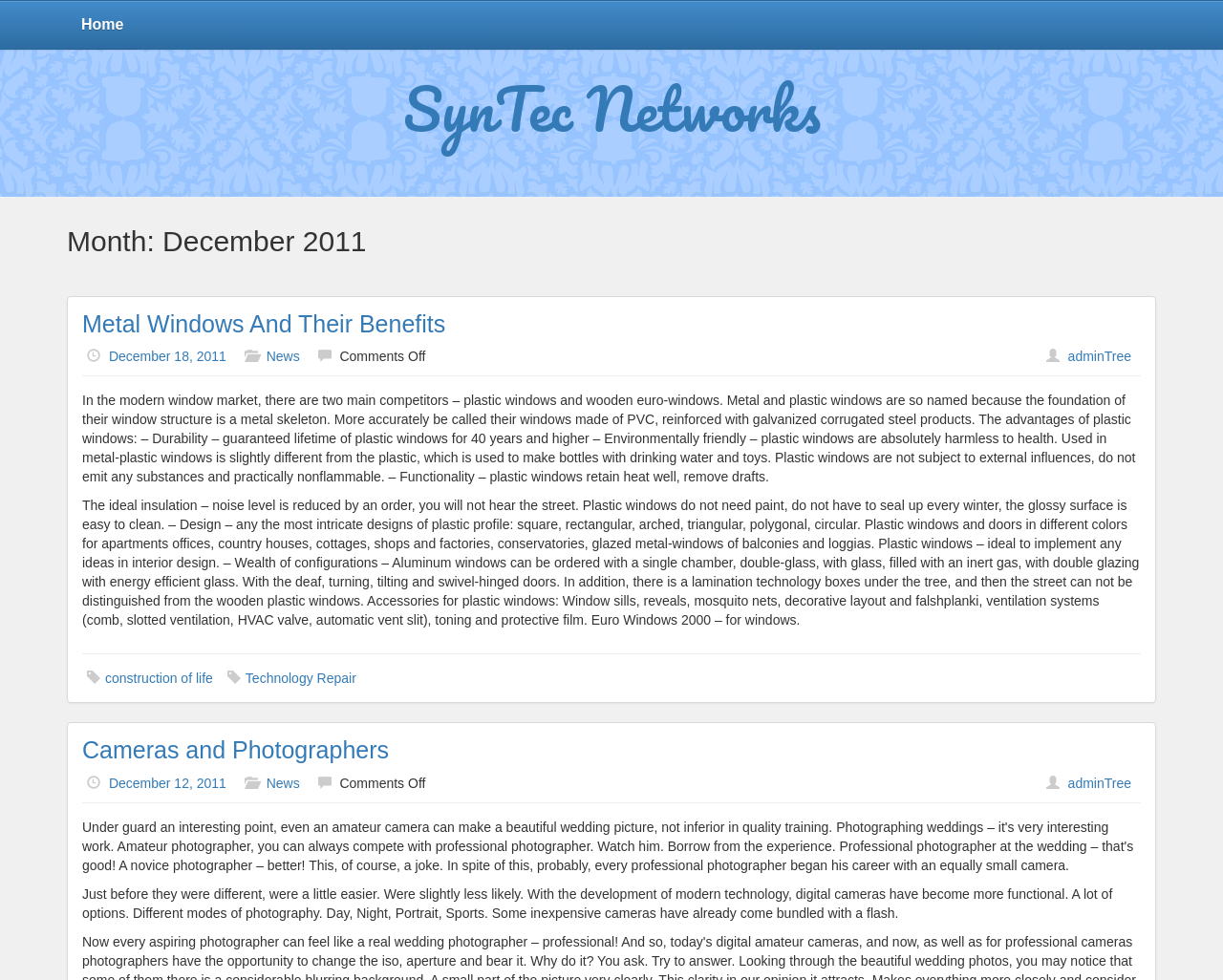What is the date of the first article?
Utilize the information in the image to give a detailed answer to the question.

I can see the date 'December 18, 2011' listed next to the first article, which suggests that it was published on that date.